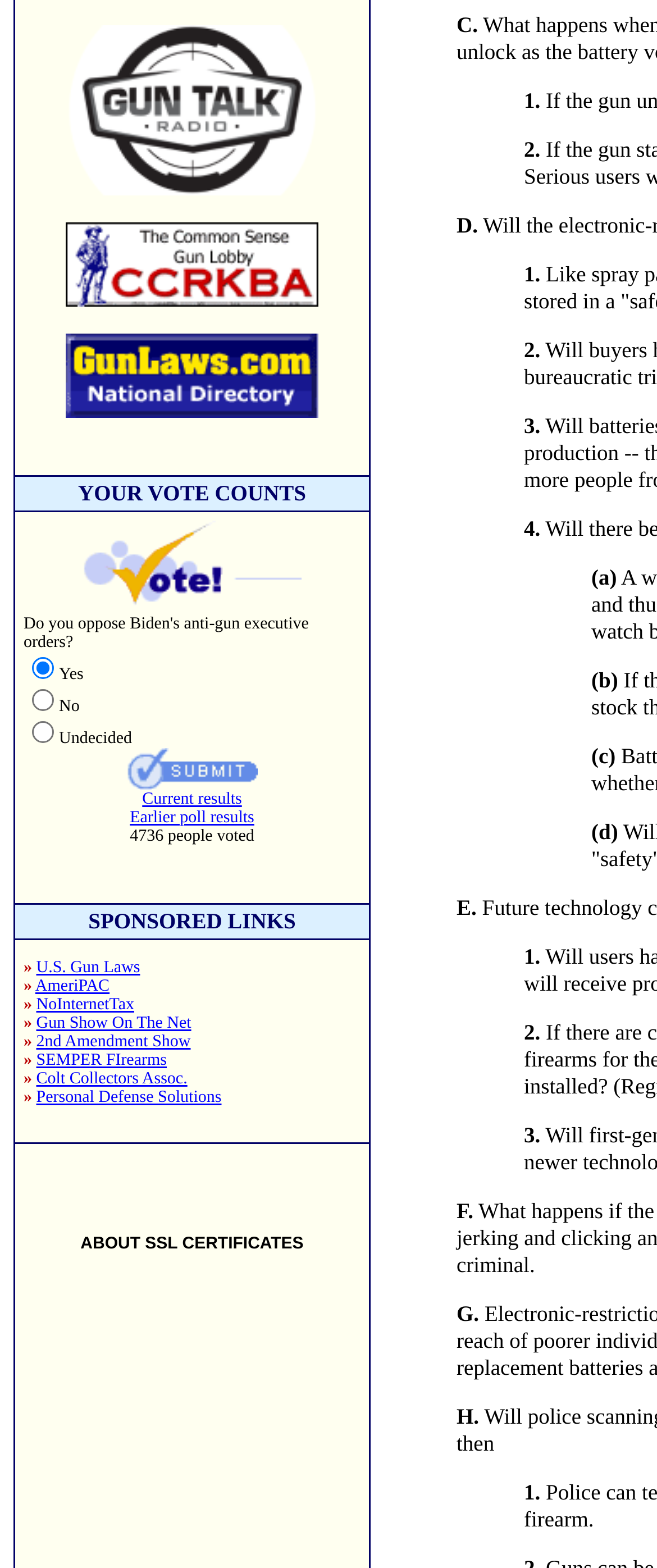Find the bounding box coordinates for the area you need to click to carry out the instruction: "View earlier poll results". The coordinates should be four float numbers between 0 and 1, indicated as [left, top, right, bottom].

[0.198, 0.516, 0.387, 0.528]